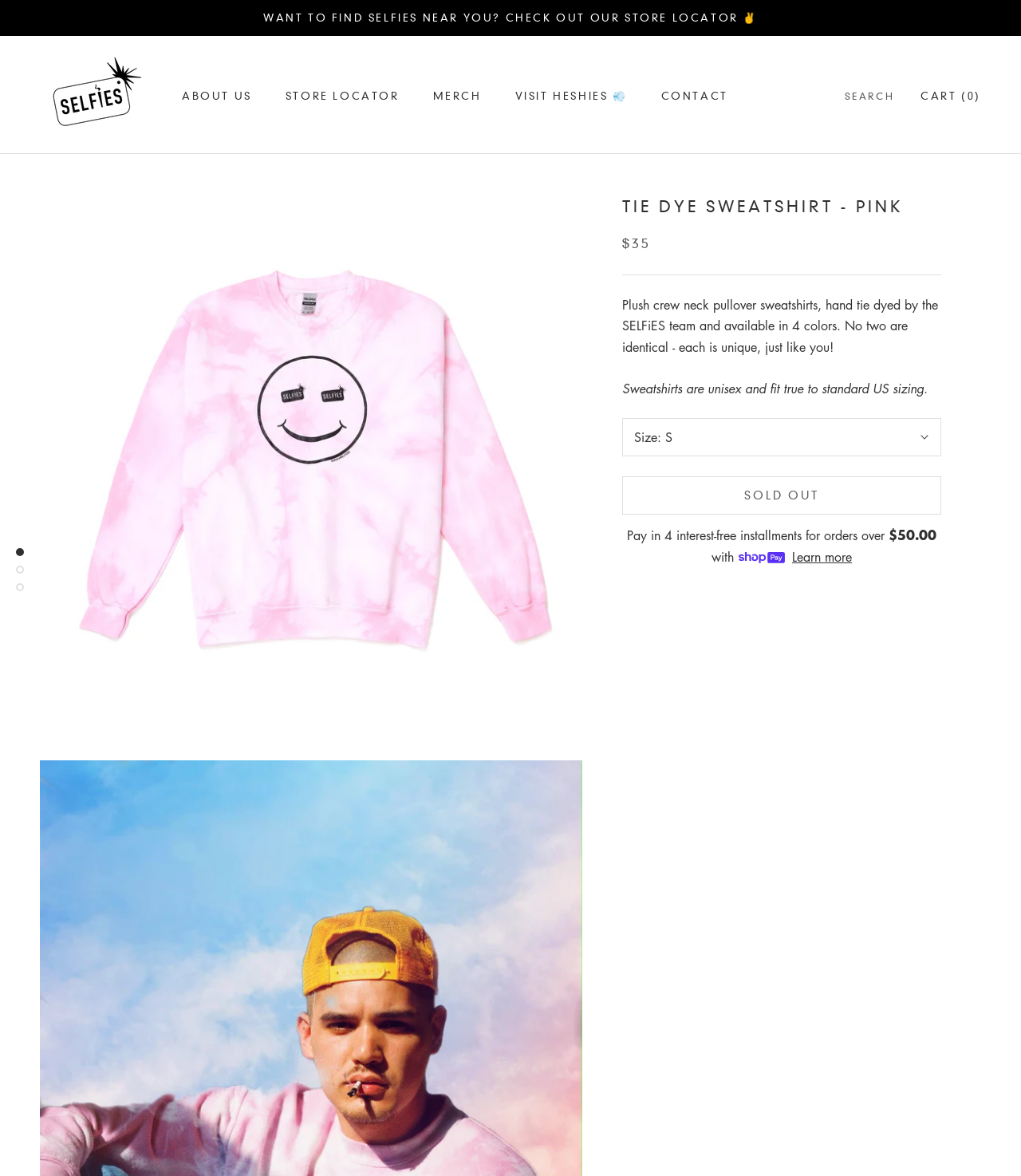What is the minimum order amount for interest-free installments?
Provide a detailed answer to the question using information from the image.

I found the answer by looking at the text element with the bounding box coordinates [0.87, 0.446, 0.917, 0.463] which states 'orders over $50.00'.